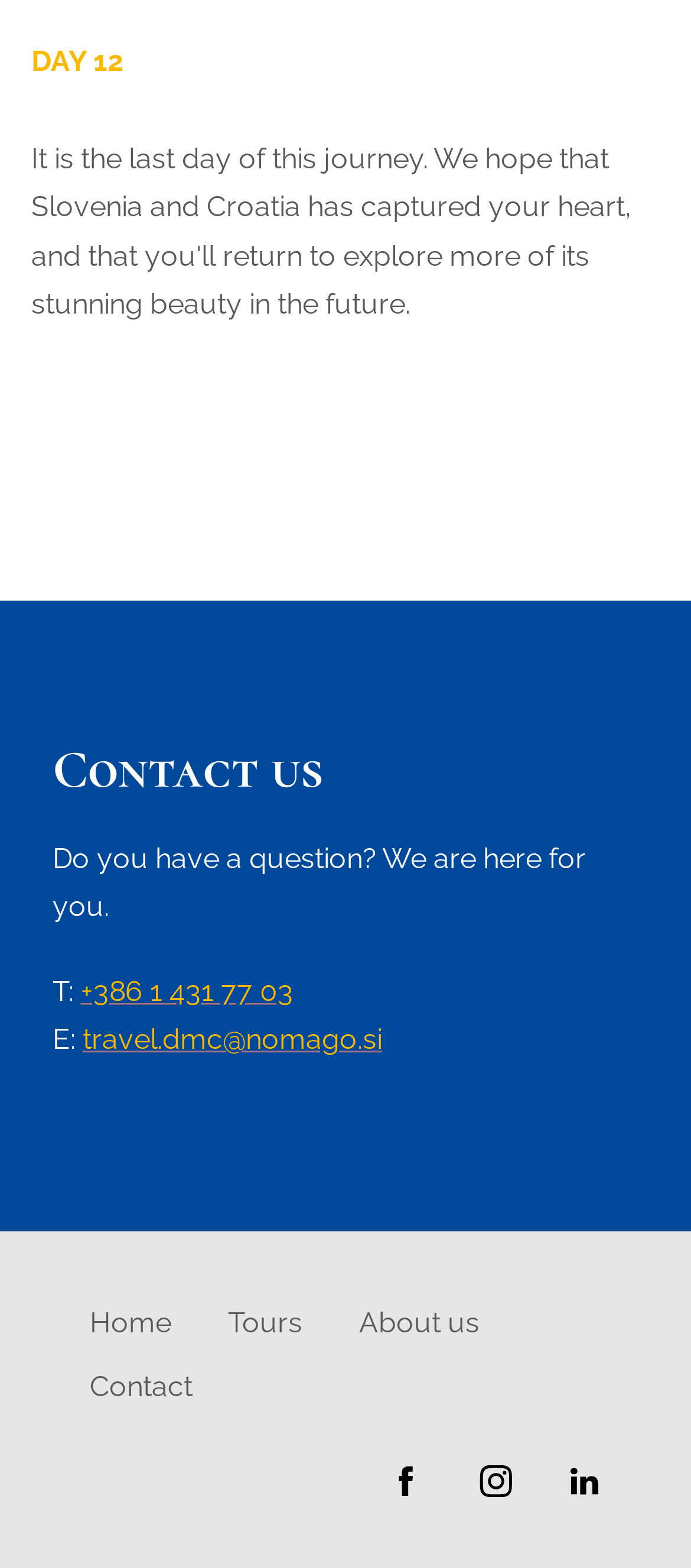How many navigation links are there?
Look at the image and provide a short answer using one word or a phrase.

4